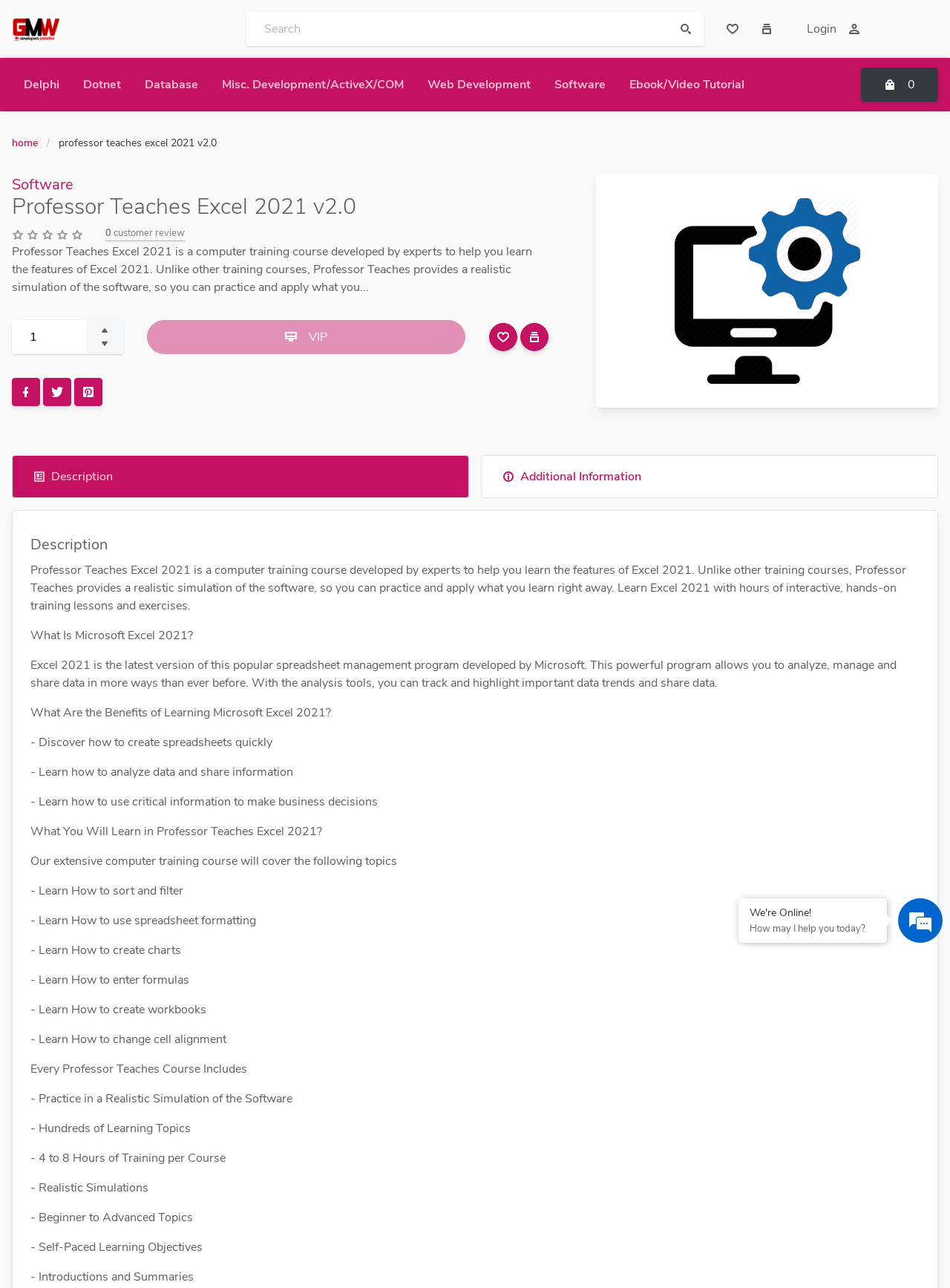What is the benefit of learning Excel 2021?
Based on the visual information, provide a detailed and comprehensive answer.

The webpage lists several benefits of learning Excel 2021, including 'Learn how to use critical information to make business decisions', implying that one of the benefits of learning Excel 2021 is to be able to make informed business decisions.